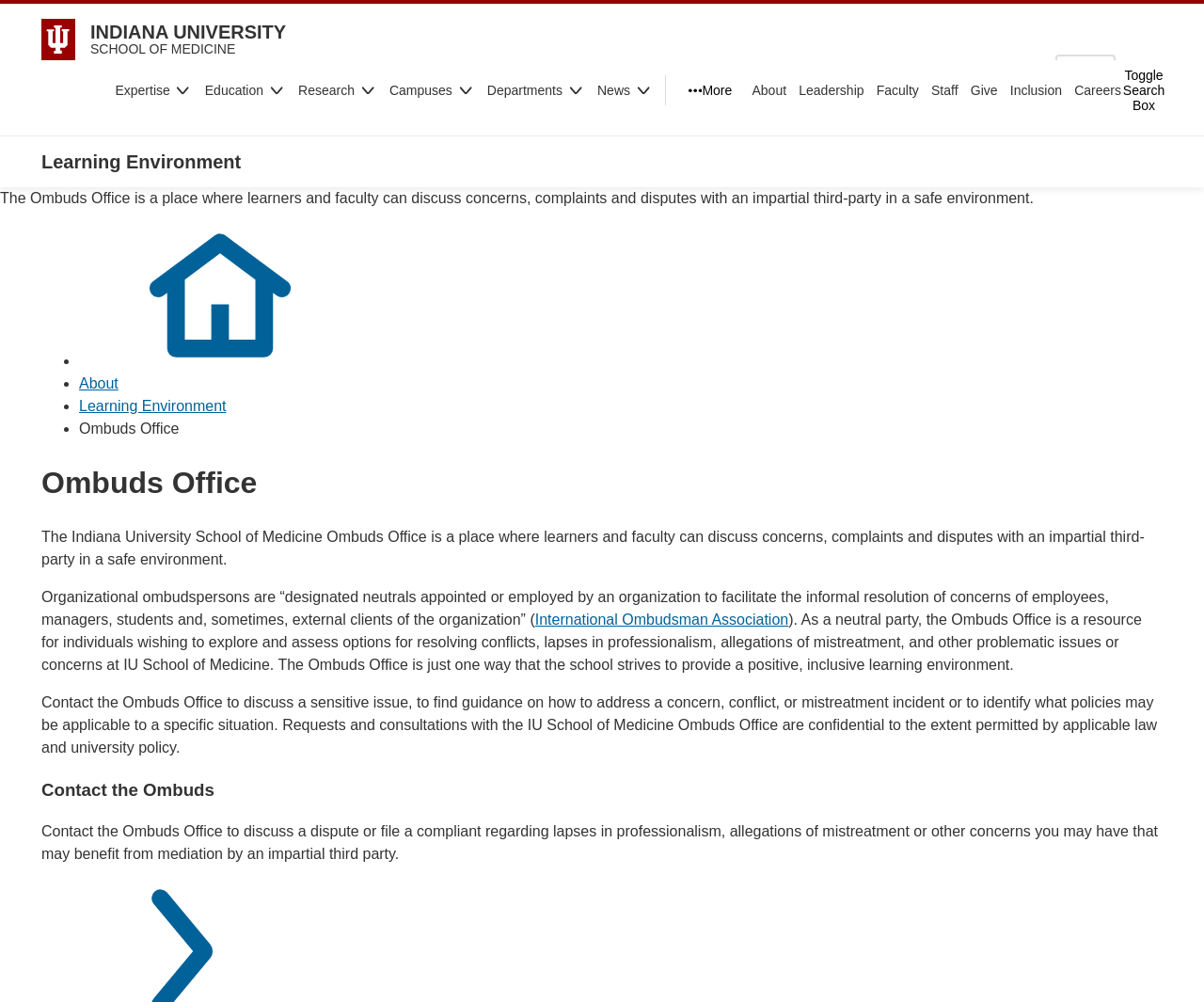Can you show the bounding box coordinates of the region to click on to complete the task described in the instruction: "Click the Expertise link"?

[0.096, 0.08, 0.141, 0.1]